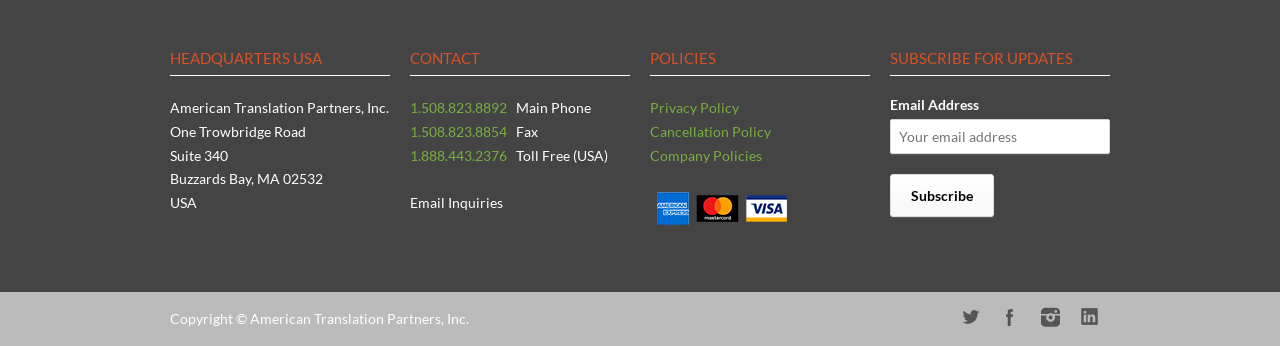Select the bounding box coordinates of the element I need to click to carry out the following instruction: "Call the main phone number".

[0.32, 0.286, 0.398, 0.335]